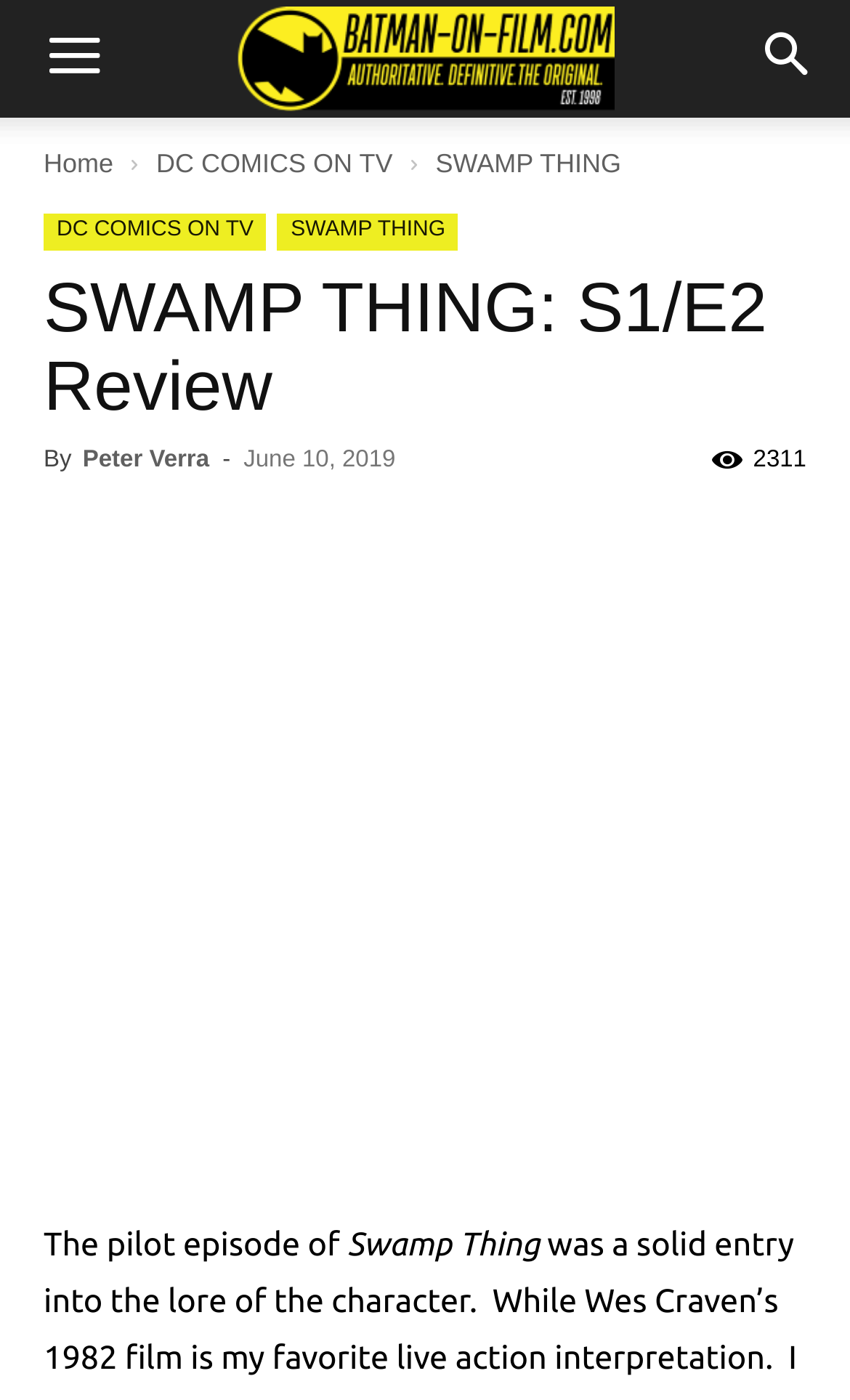Please predict the bounding box coordinates of the element's region where a click is necessary to complete the following instruction: "Go to 'Home' page". The coordinates should be represented by four float numbers between 0 and 1, i.e., [left, top, right, bottom].

[0.051, 0.106, 0.133, 0.128]